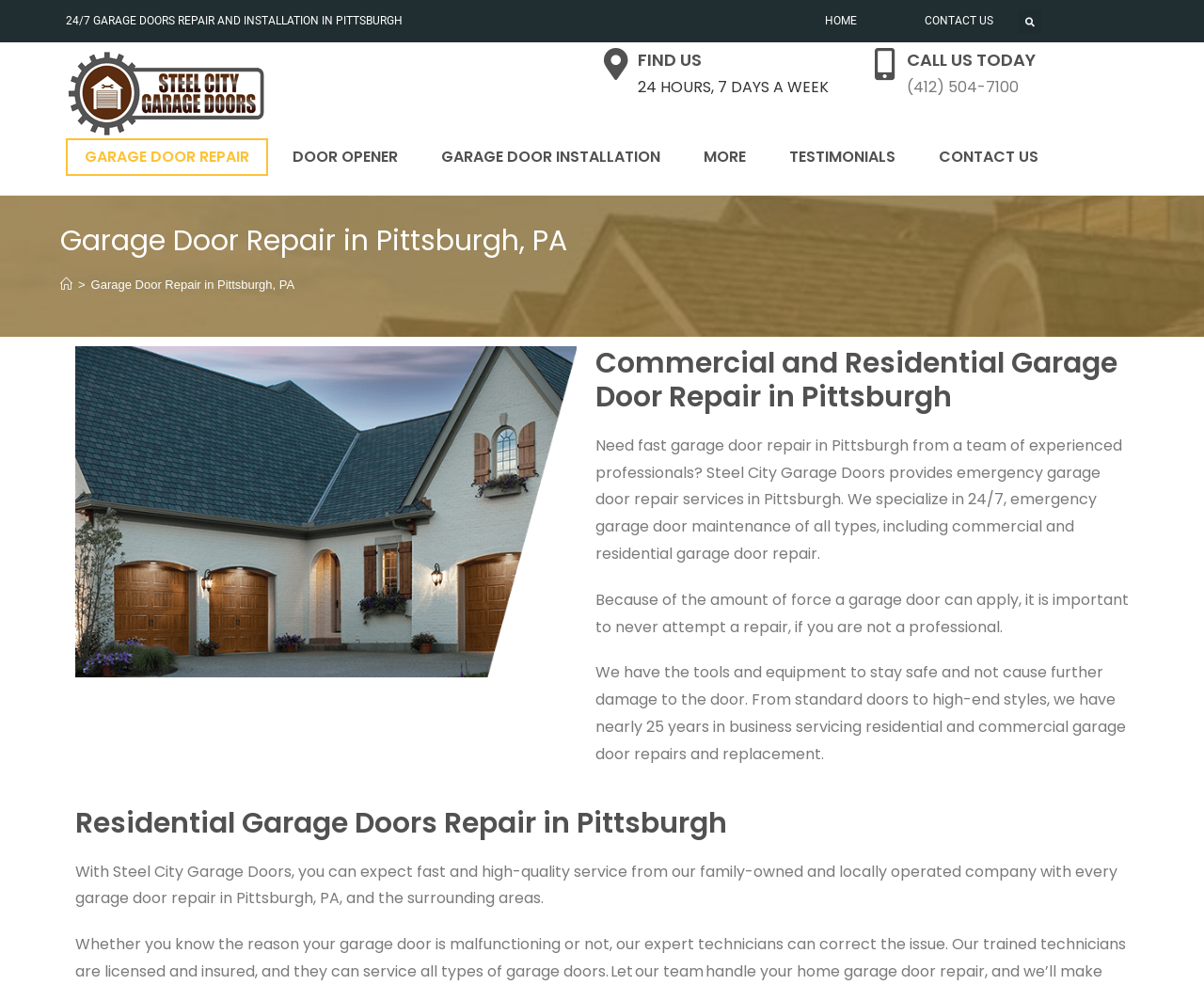Answer briefly with one word or phrase:
How many years of experience does the company have?

nearly 25 years